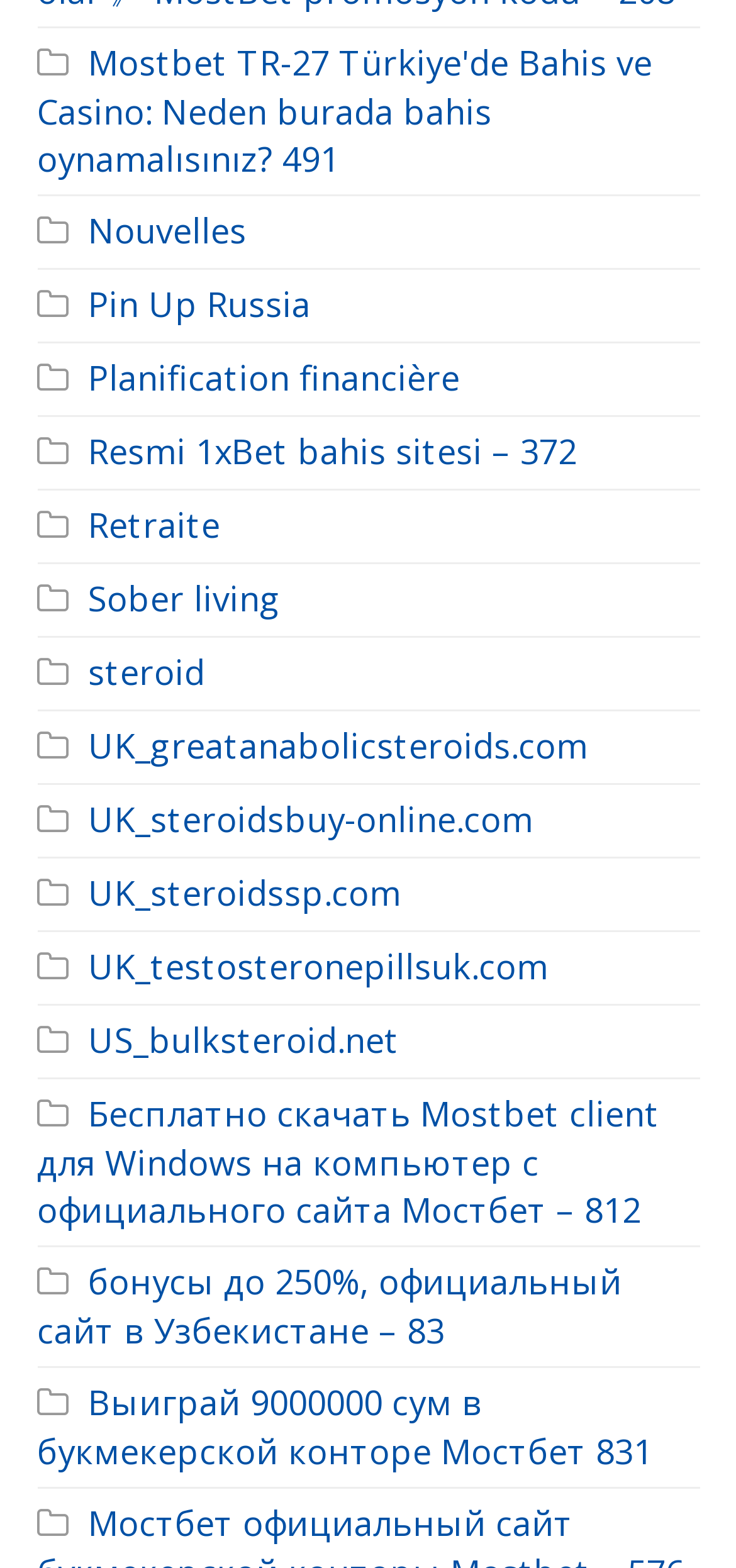Please find the bounding box coordinates of the element that must be clicked to perform the given instruction: "Go to Nouvelles". The coordinates should be four float numbers from 0 to 1, i.e., [left, top, right, bottom].

[0.05, 0.132, 0.335, 0.161]